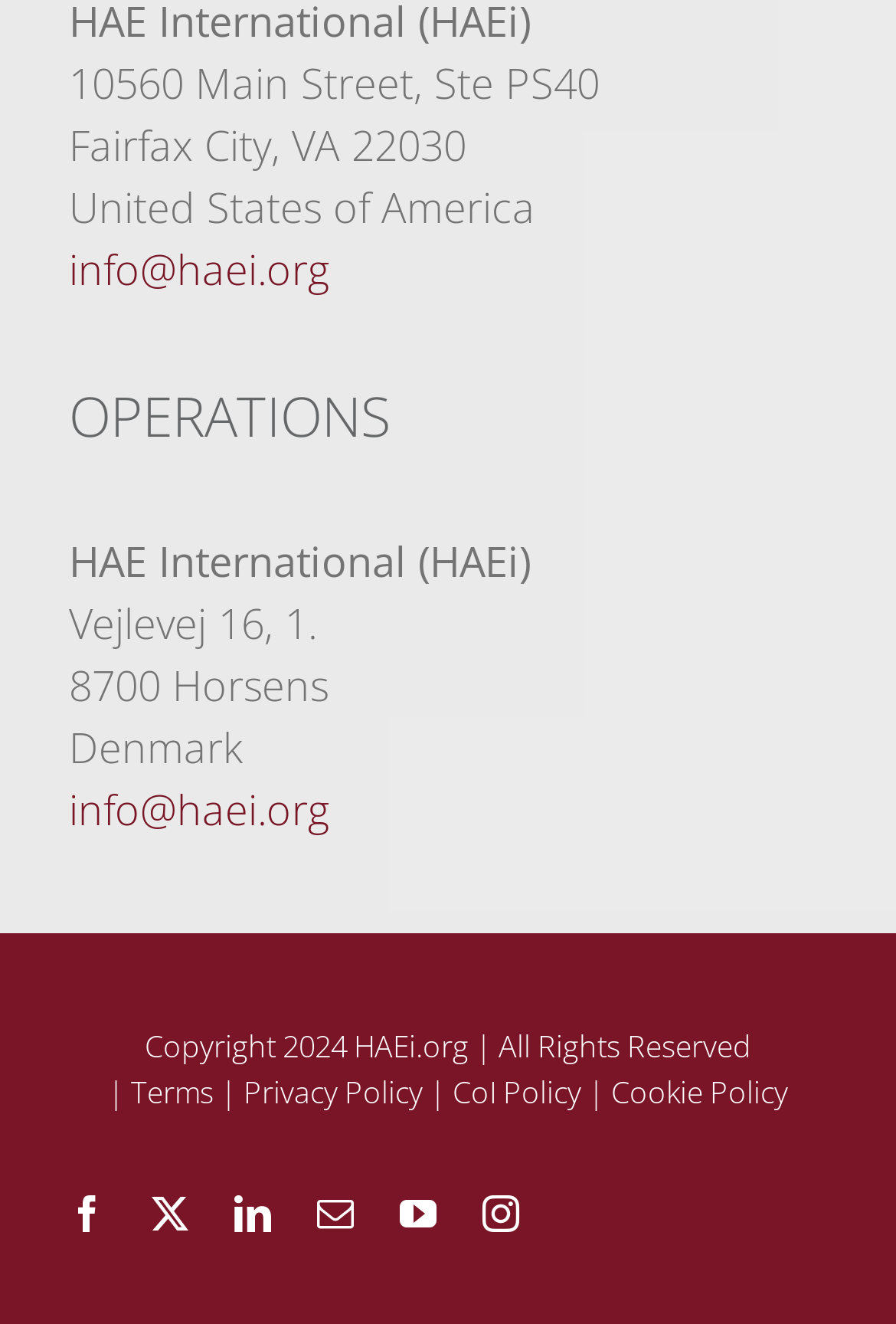Please find the bounding box for the following UI element description. Provide the coordinates in (top-left x, top-left y, bottom-right x, bottom-right y) format, with values between 0 and 1: gro.ieah@ofni

[0.077, 0.59, 0.367, 0.632]